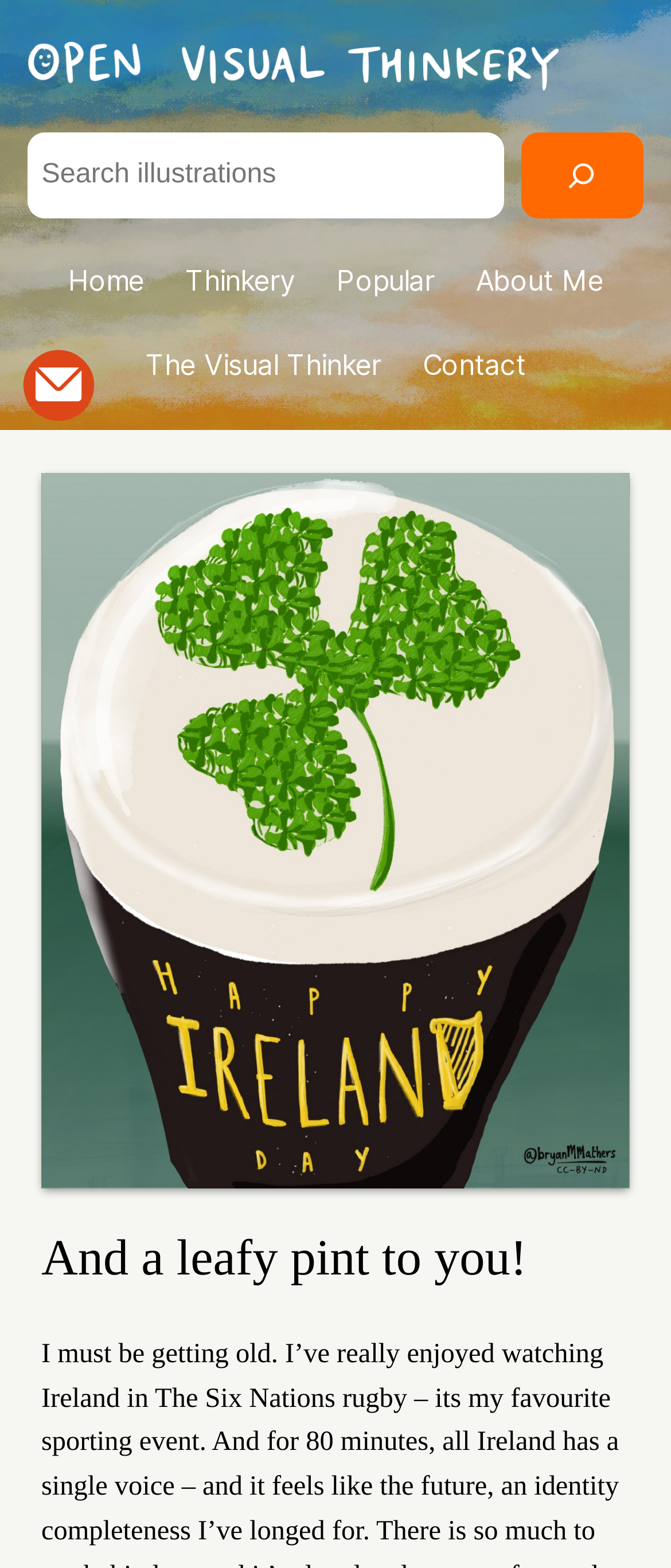What is the background image of the webpage?
Refer to the image and respond with a one-word or short-phrase answer.

sky